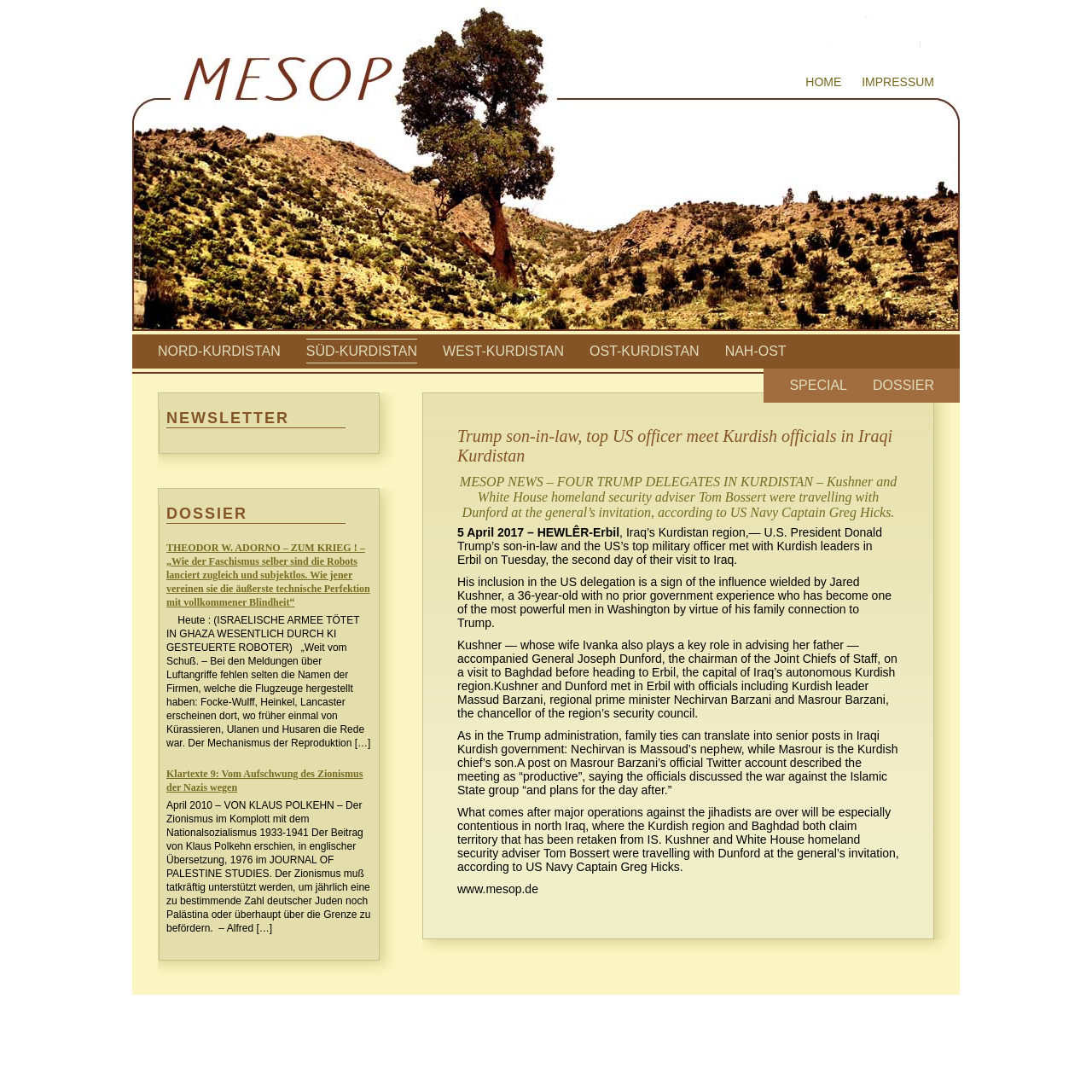Use a single word or phrase to answer the question: What is the name of the region mentioned in the article?

Iraq’s Kurdistan region